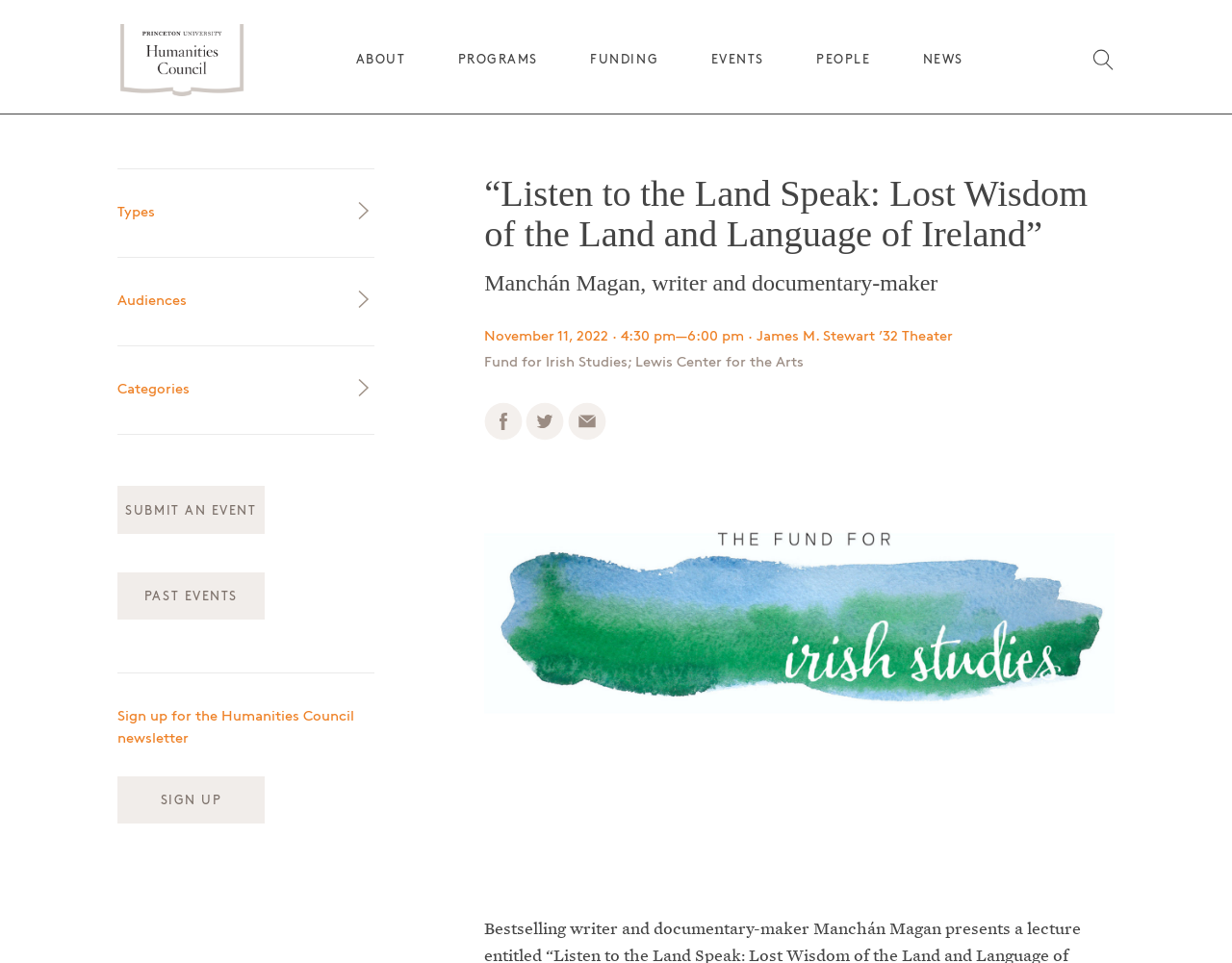Determine the bounding box for the described UI element: "Faculty Outreach Grants".

[0.412, 0.393, 0.601, 0.414]